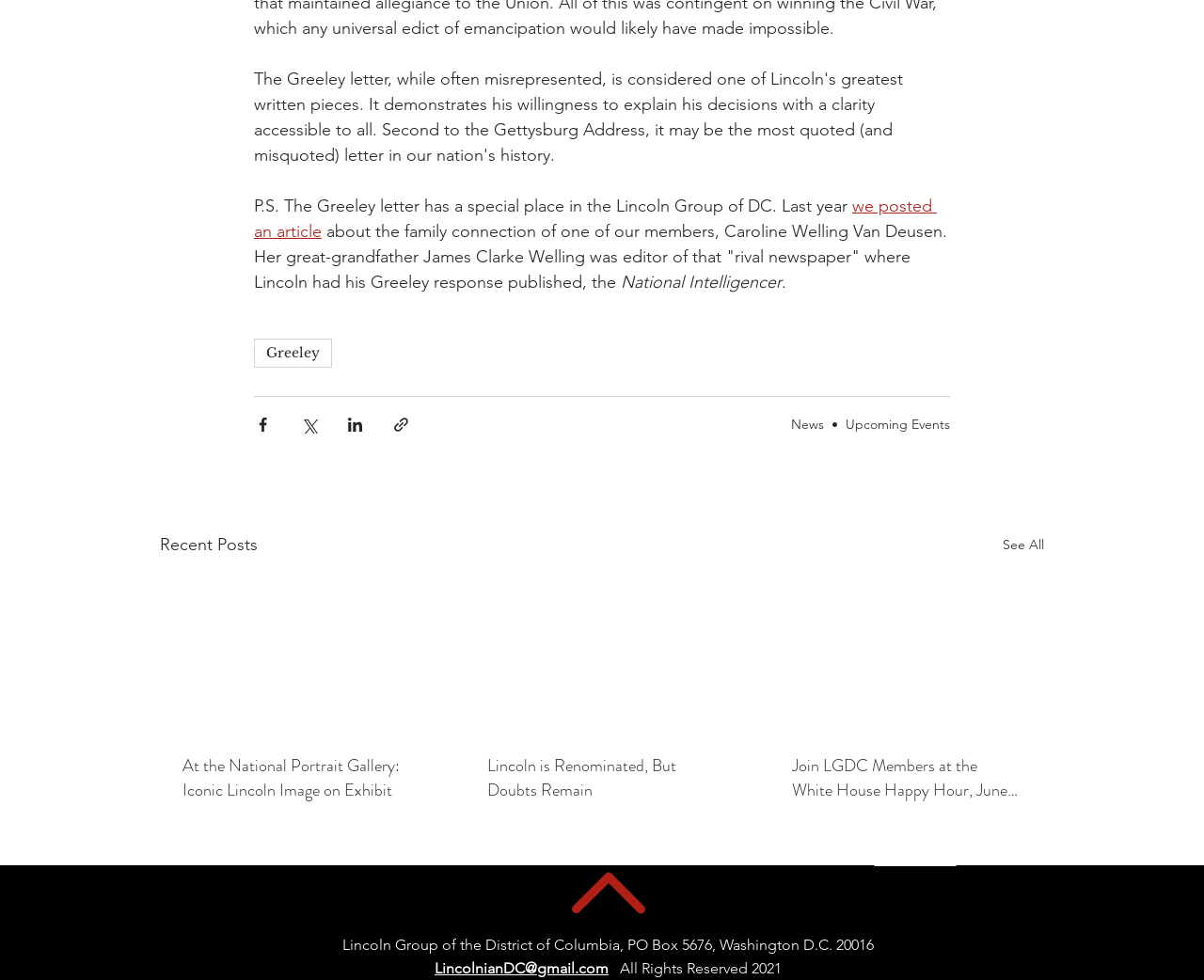For the element described, predict the bounding box coordinates as (top-left x, top-left y, bottom-right x, bottom-right y). All values should be between 0 and 1. Element description: aria-label="Facebook"

[0.669, 0.898, 0.699, 0.935]